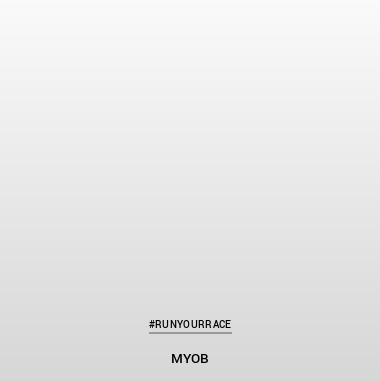What is the purpose of the minimalist background?
Based on the visual content, answer with a single word or a brief phrase.

to enhance clarity